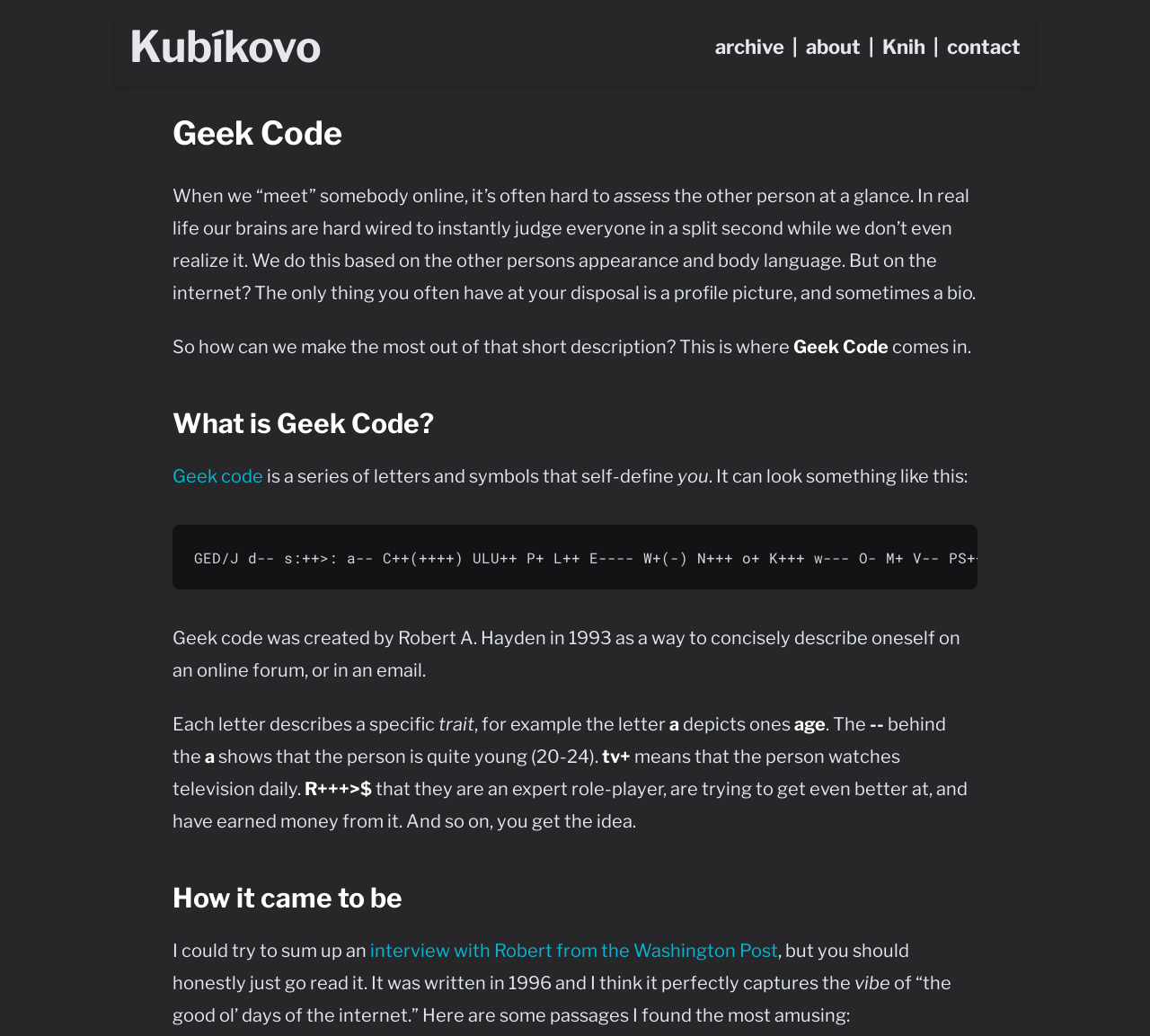Please determine the bounding box coordinates of the element's region to click in order to carry out the following instruction: "Read the 'What is Geek Code?' section". The coordinates should be four float numbers between 0 and 1, i.e., [left, top, right, bottom].

[0.15, 0.392, 0.85, 0.427]